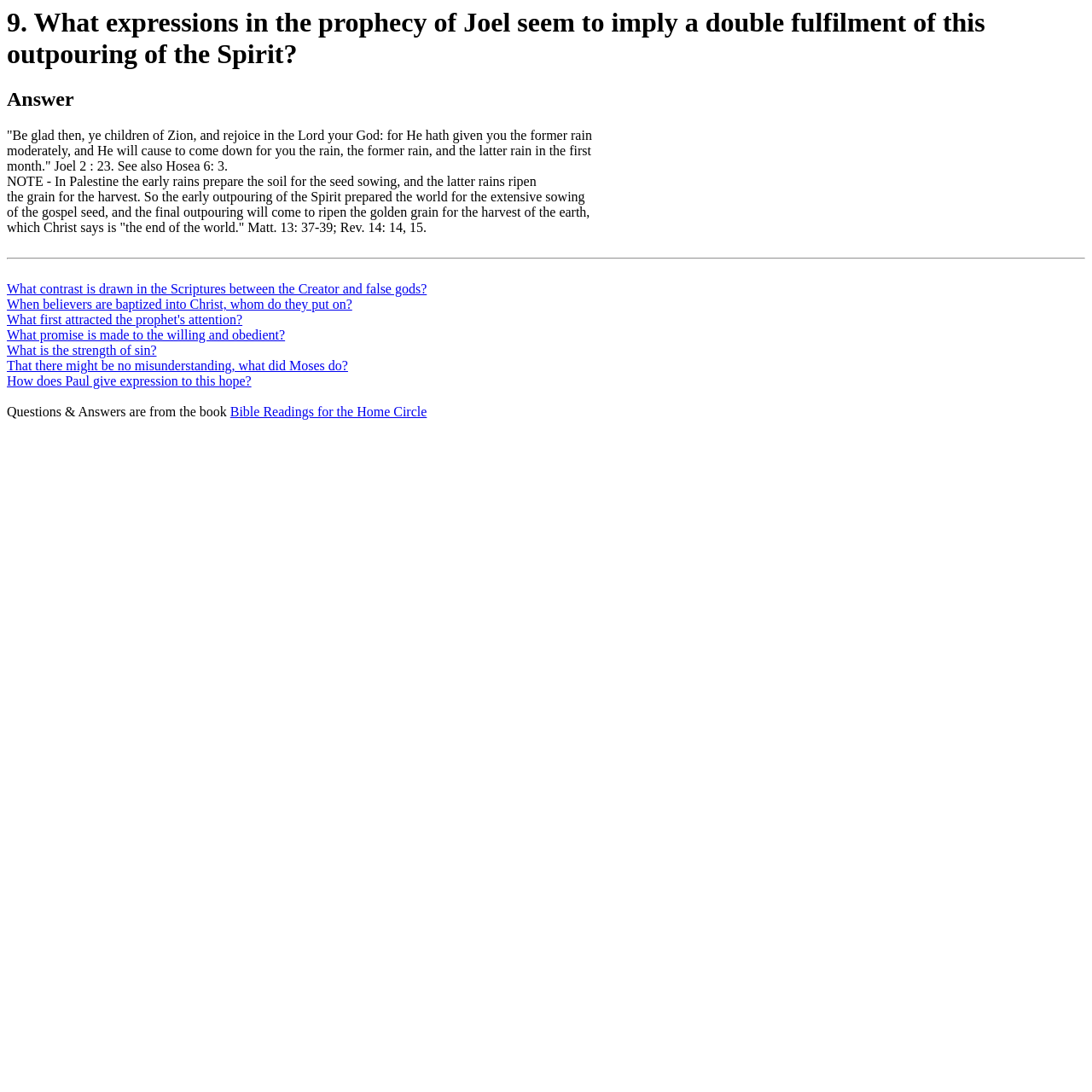Please find the bounding box coordinates of the section that needs to be clicked to achieve this instruction: "Follow the link to learn about what believers put on when baptized into Christ.".

[0.006, 0.272, 0.322, 0.285]